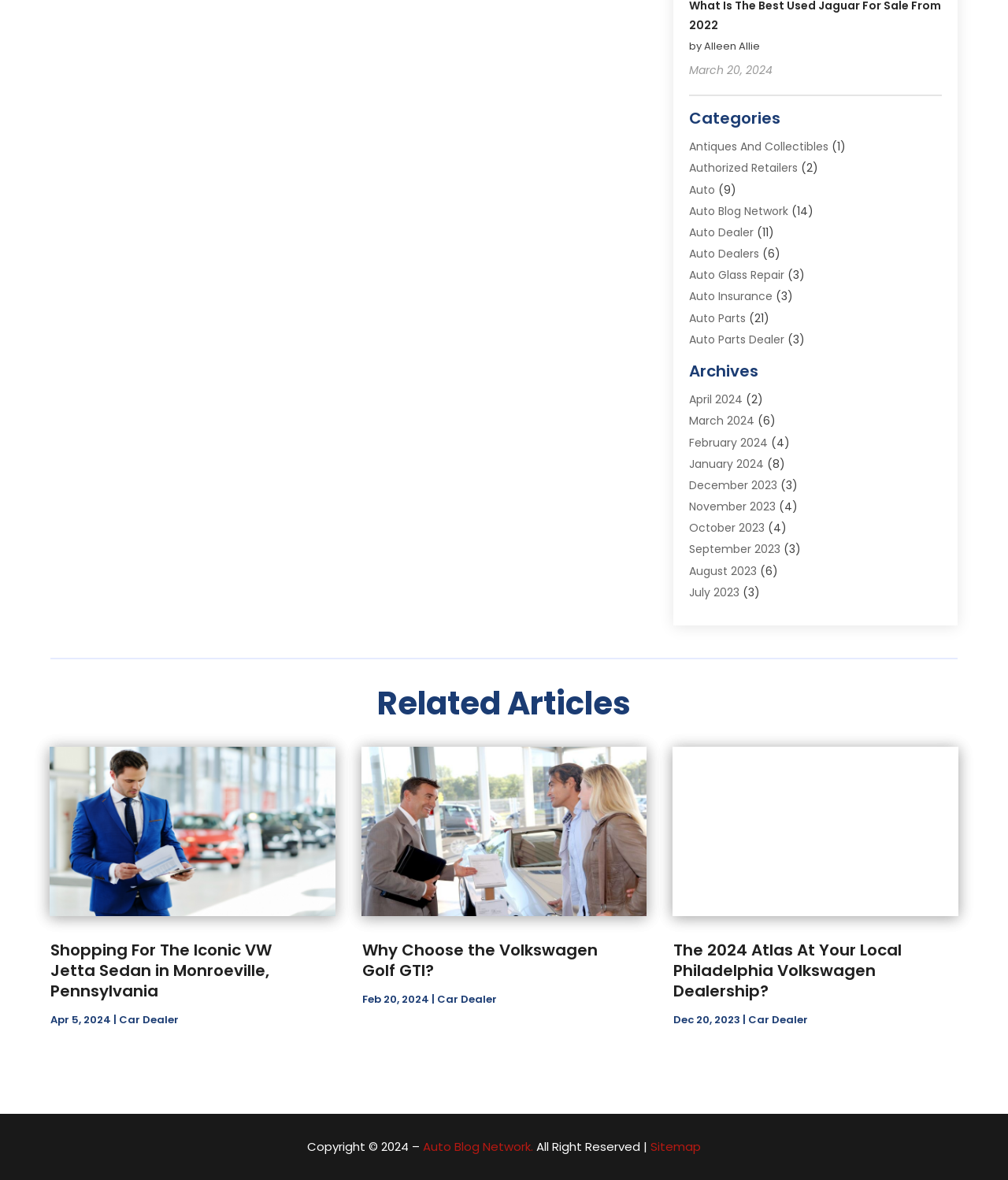Is there a category for 'Motorcycle Repair'?
Provide a fully detailed and comprehensive answer to the question.

I searched through the list of categories and did not find a link for 'Motorcycle Repair', although there is a category for 'Motorcycles'.